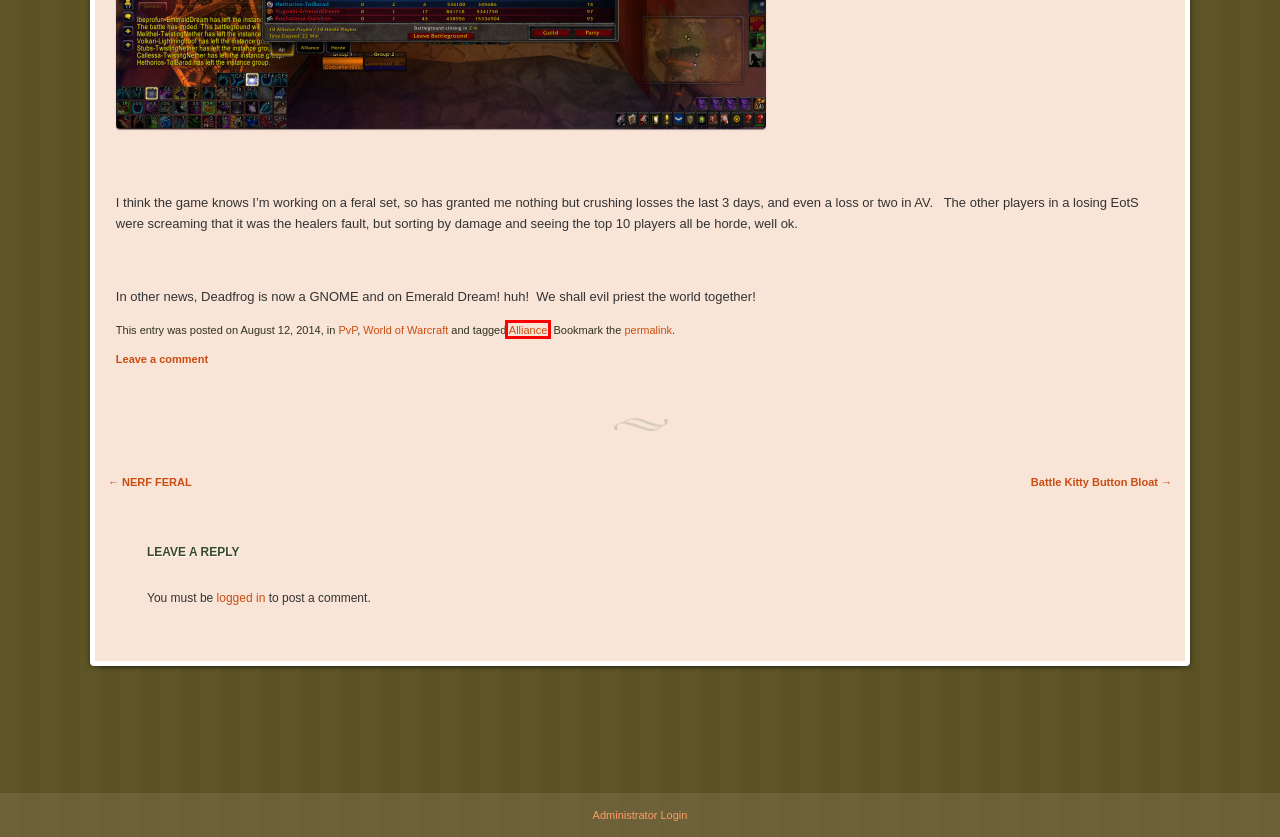You have a screenshot of a webpage with a red rectangle bounding box. Identify the best webpage description that corresponds to the new webpage after clicking the element within the red bounding box. Here are the candidates:
A. Archives | ocyla.com
B. World of Warcraft | ocyla.com
C. NERF FERAL | ocyla.com
D. Log In ‹ ocyla.com — WordPress
E. YouTube | ocyla.com
F. Alliance | ocyla.com
G. Post Tags | ocyla.com
H. Battle Kitty Button Bloat | ocyla.com

F